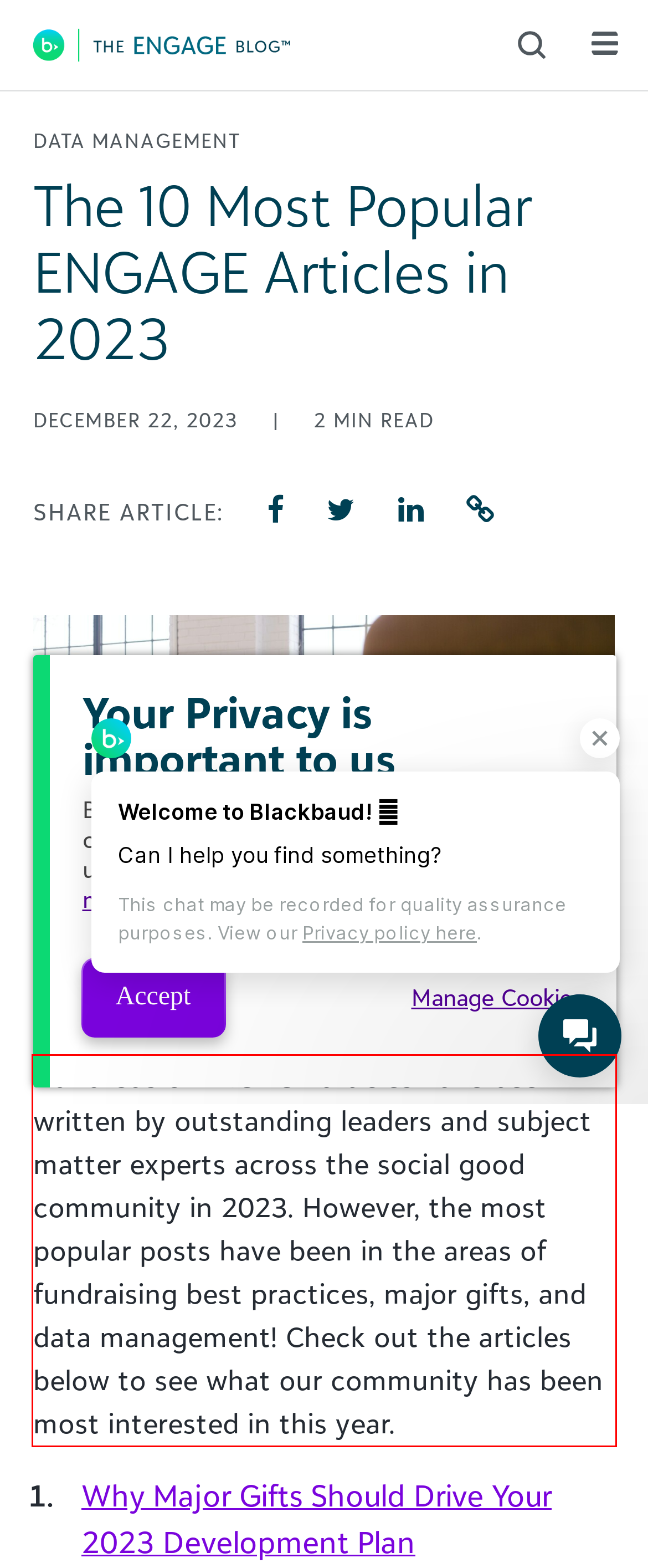Analyze the screenshot of a webpage where a red rectangle is bounding a UI element. Extract and generate the text content within this red bounding box.

Hundreds of ENGAGE articles have been written by outstanding leaders and subject matter experts across the social good community in 2023. However, the most popular posts have been in the areas of fundraising best practices, major gifts, and data management! Check out the articles below to see what our community has been most interested in this year.